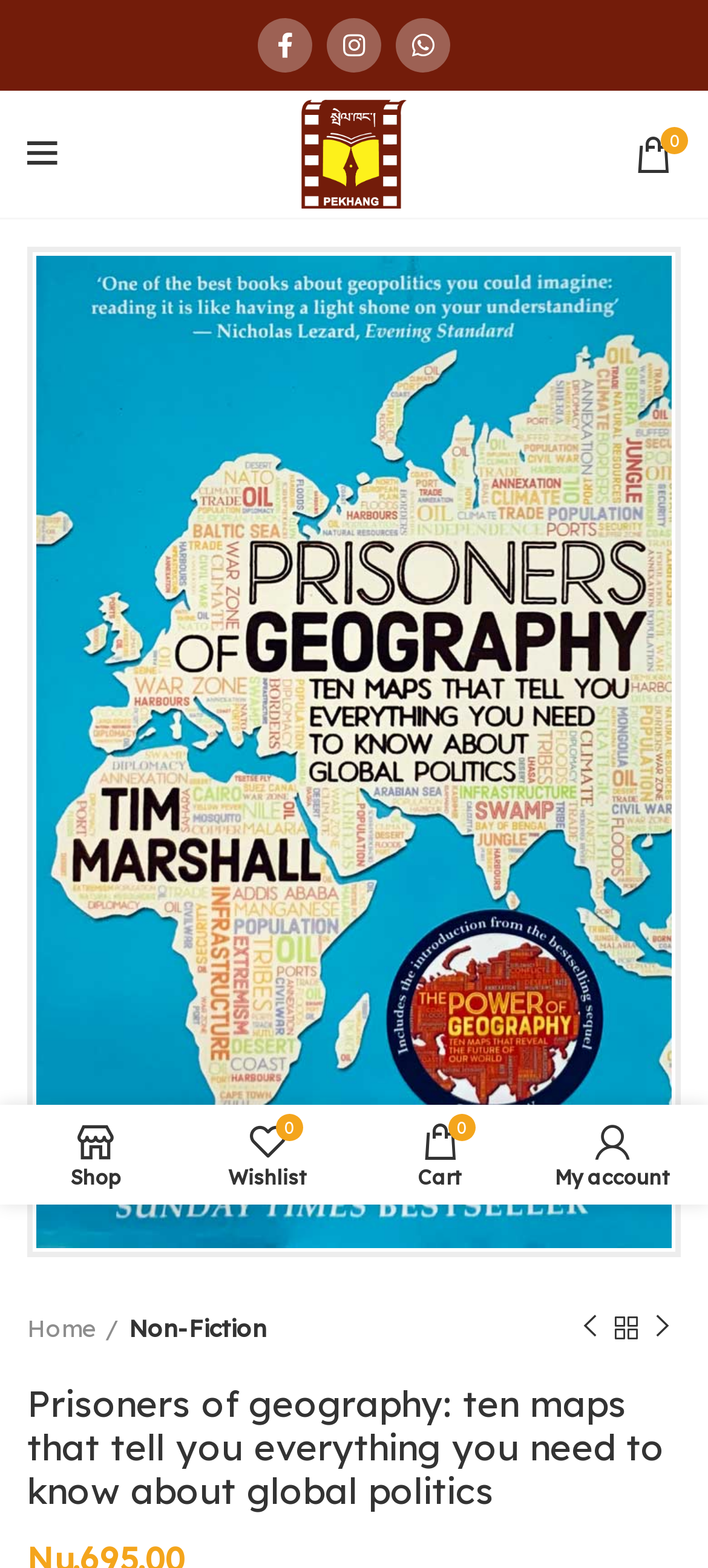Please give the bounding box coordinates of the area that should be clicked to fulfill the following instruction: "Click the Pekhang link". The coordinates should be in the format of four float numbers from 0 to 1, i.e., [left, top, right, bottom].

[0.426, 0.086, 0.574, 0.107]